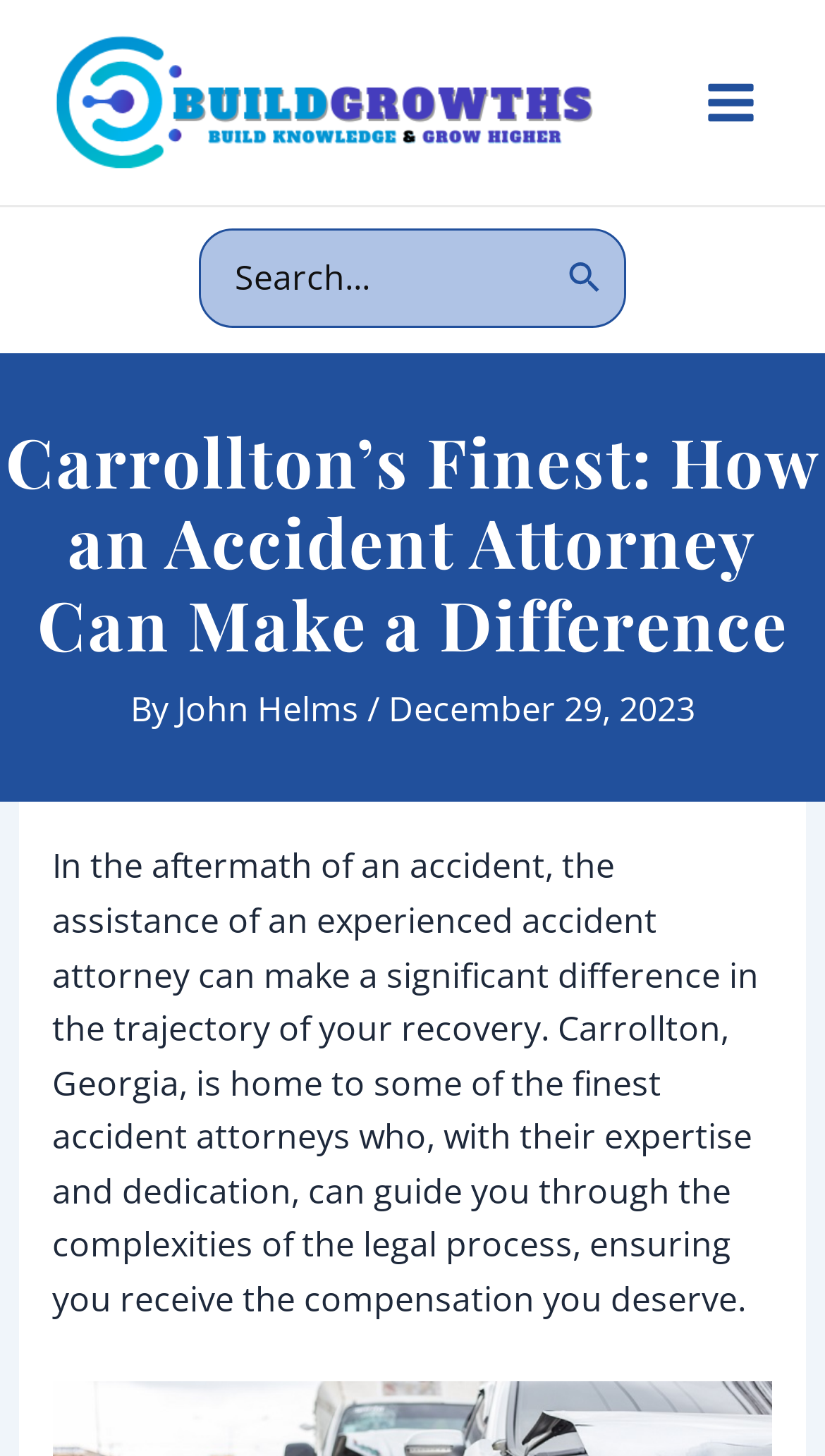What can the accident attorney help with?
Based on the visual details in the image, please answer the question thoroughly.

I inferred what the accident attorney can help with by reading the text that describes their role in helping individuals recover from accidents, which mentions ensuring they receive the compensation they deserve.